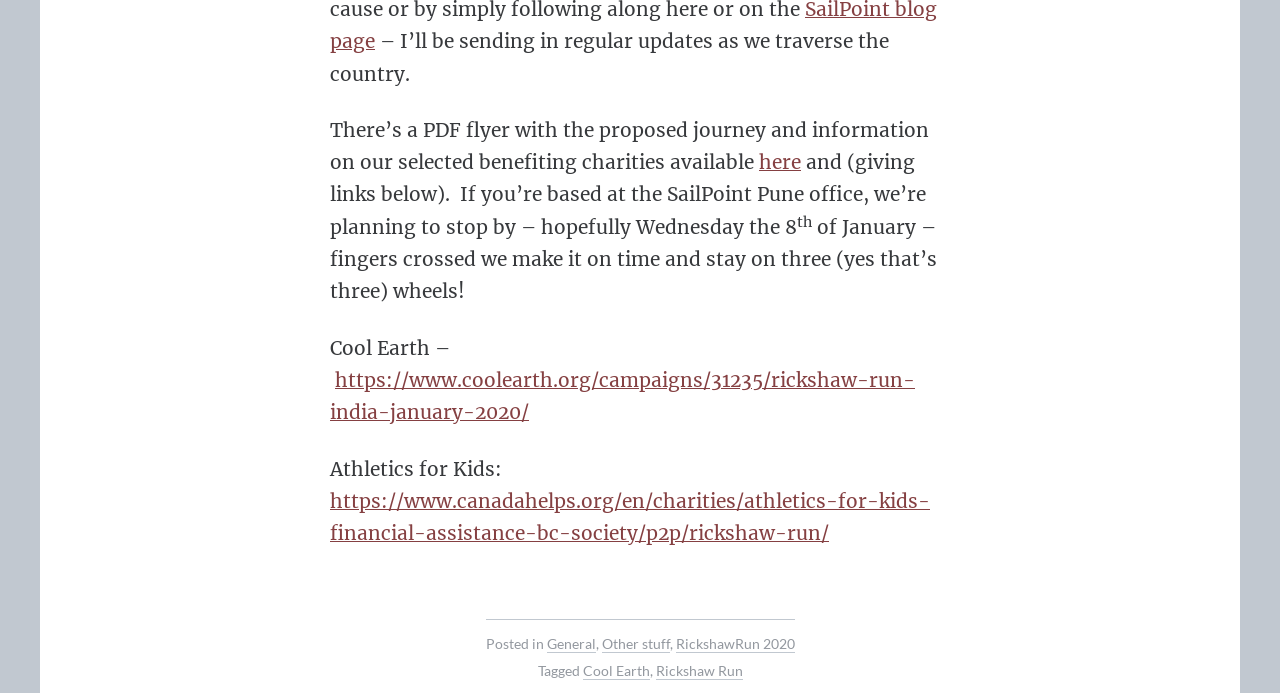Identify the bounding box coordinates for the element that needs to be clicked to fulfill this instruction: "click the link to download the PDF flyer". Provide the coordinates in the format of four float numbers between 0 and 1: [left, top, right, bottom].

[0.593, 0.217, 0.626, 0.251]